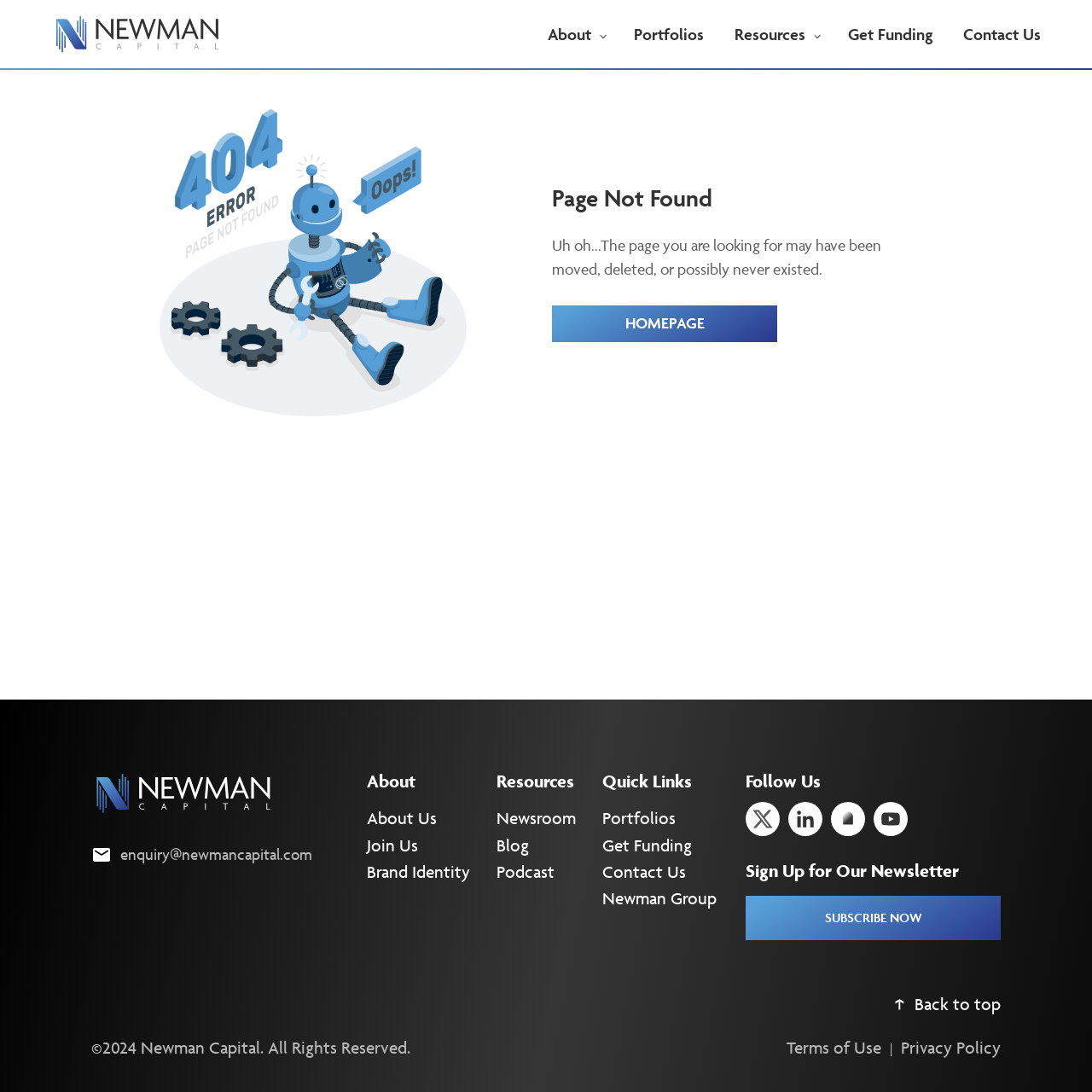Please identify the bounding box coordinates of the element's region that I should click in order to complete the following instruction: "Follow on social media". The bounding box coordinates consist of four float numbers between 0 and 1, i.e., [left, top, right, bottom].

[0.683, 0.735, 0.714, 0.766]